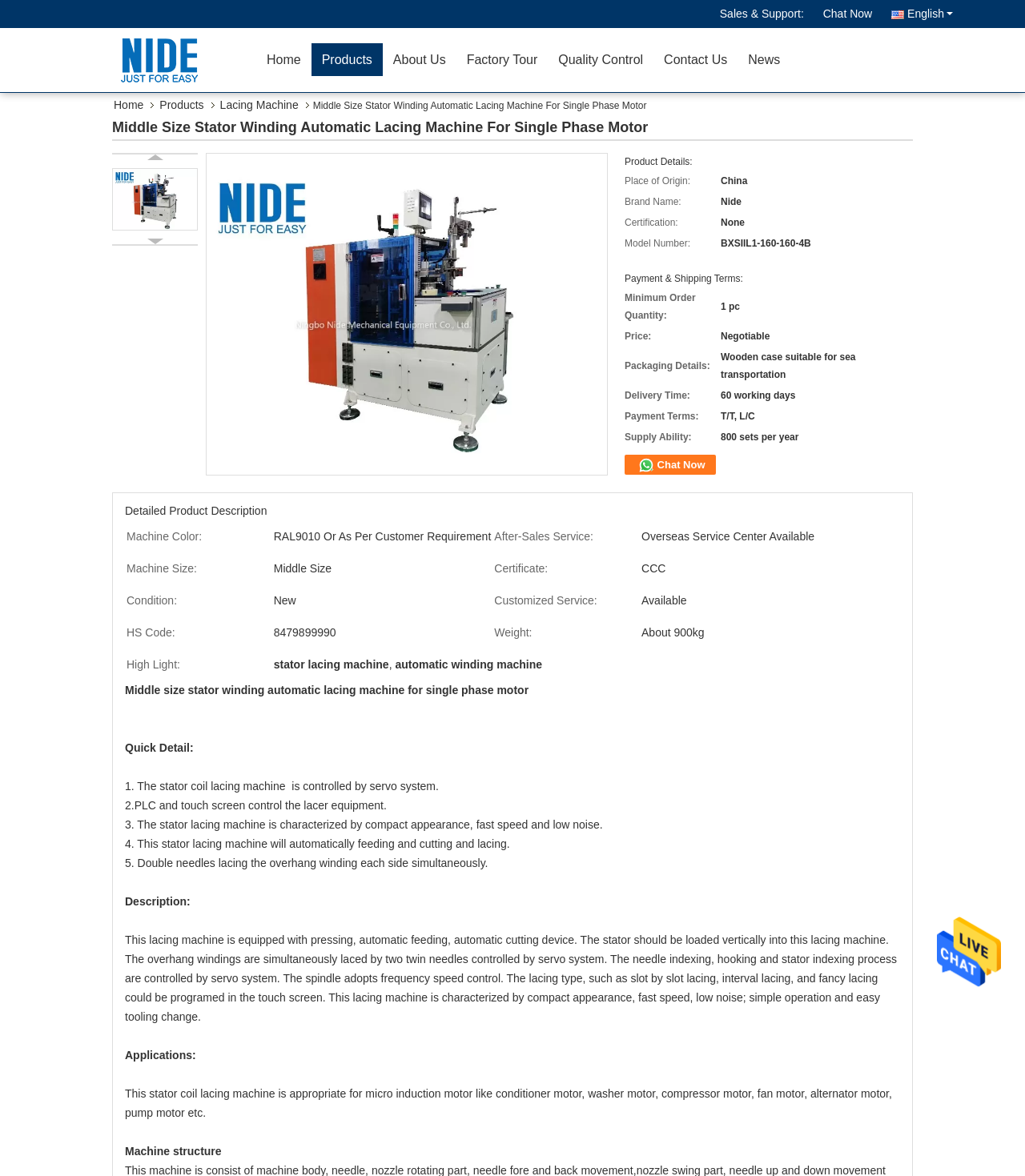Can you specify the bounding box coordinates for the region that should be clicked to fulfill this instruction: "View product details".

[0.609, 0.133, 0.676, 0.142]